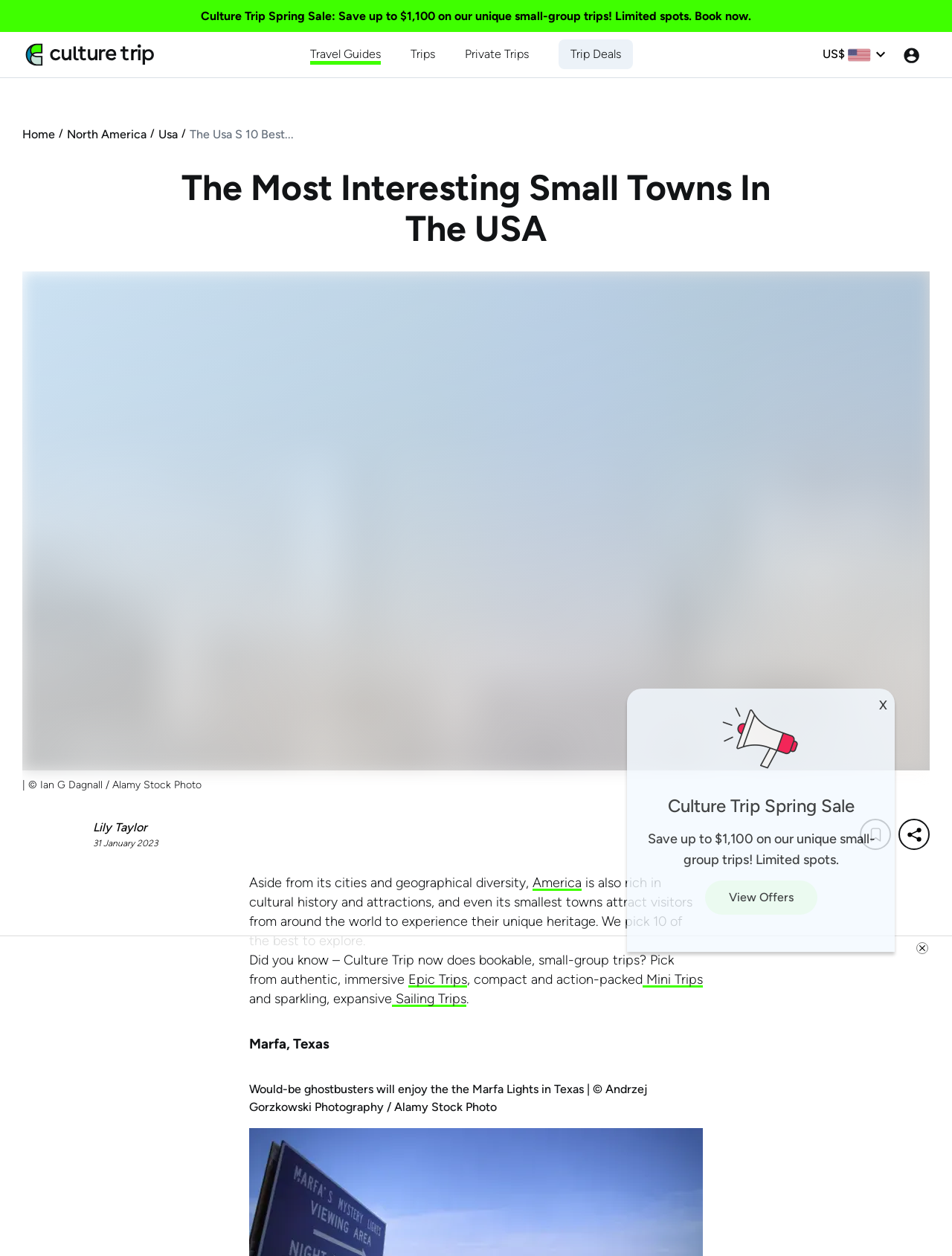Find the bounding box coordinates for the area that should be clicked to accomplish the instruction: "Read about Marfa, Texas".

[0.262, 0.823, 0.738, 0.84]